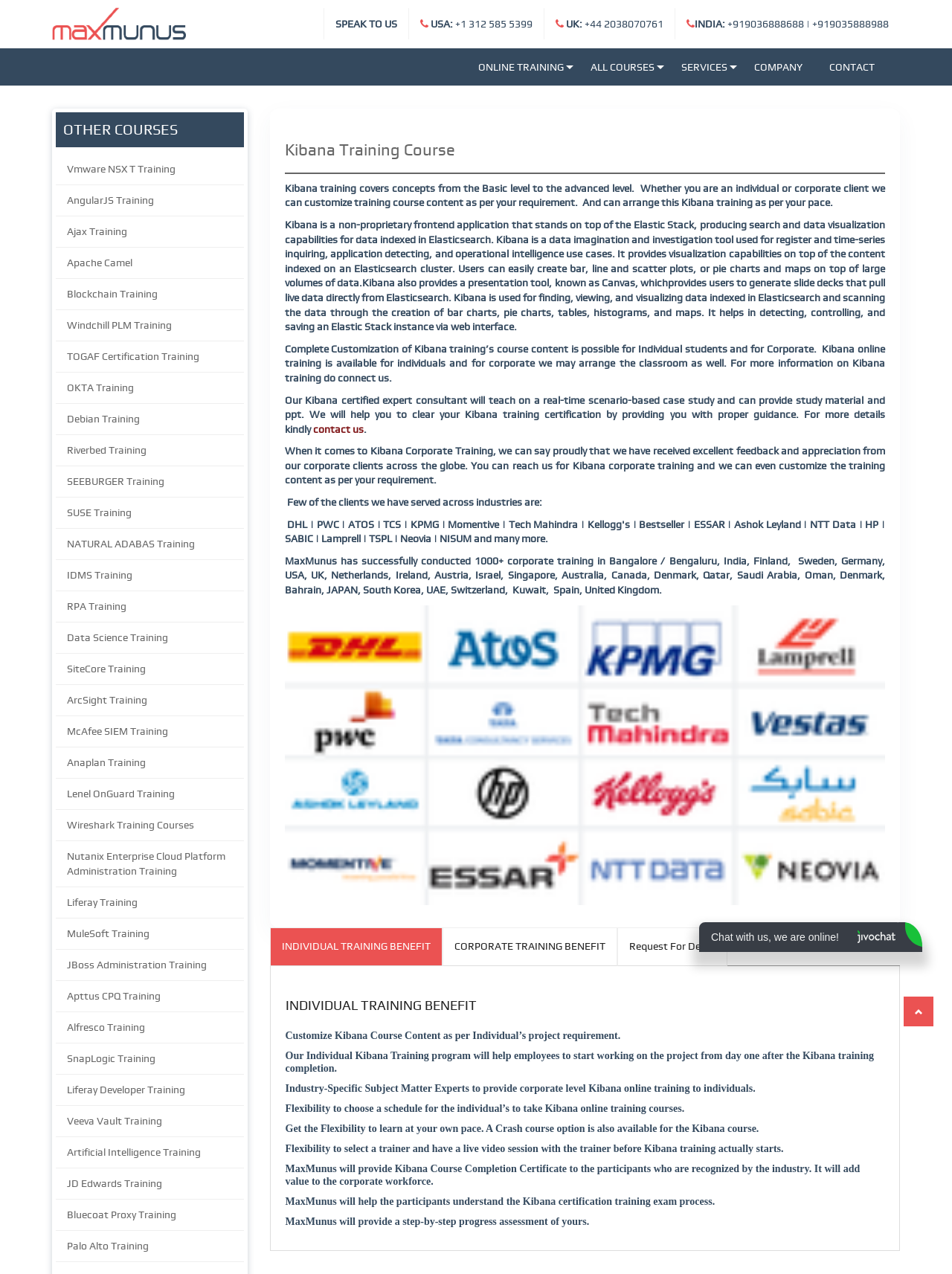Give the bounding box coordinates for the element described by: "OKTA Training".

[0.059, 0.293, 0.256, 0.317]